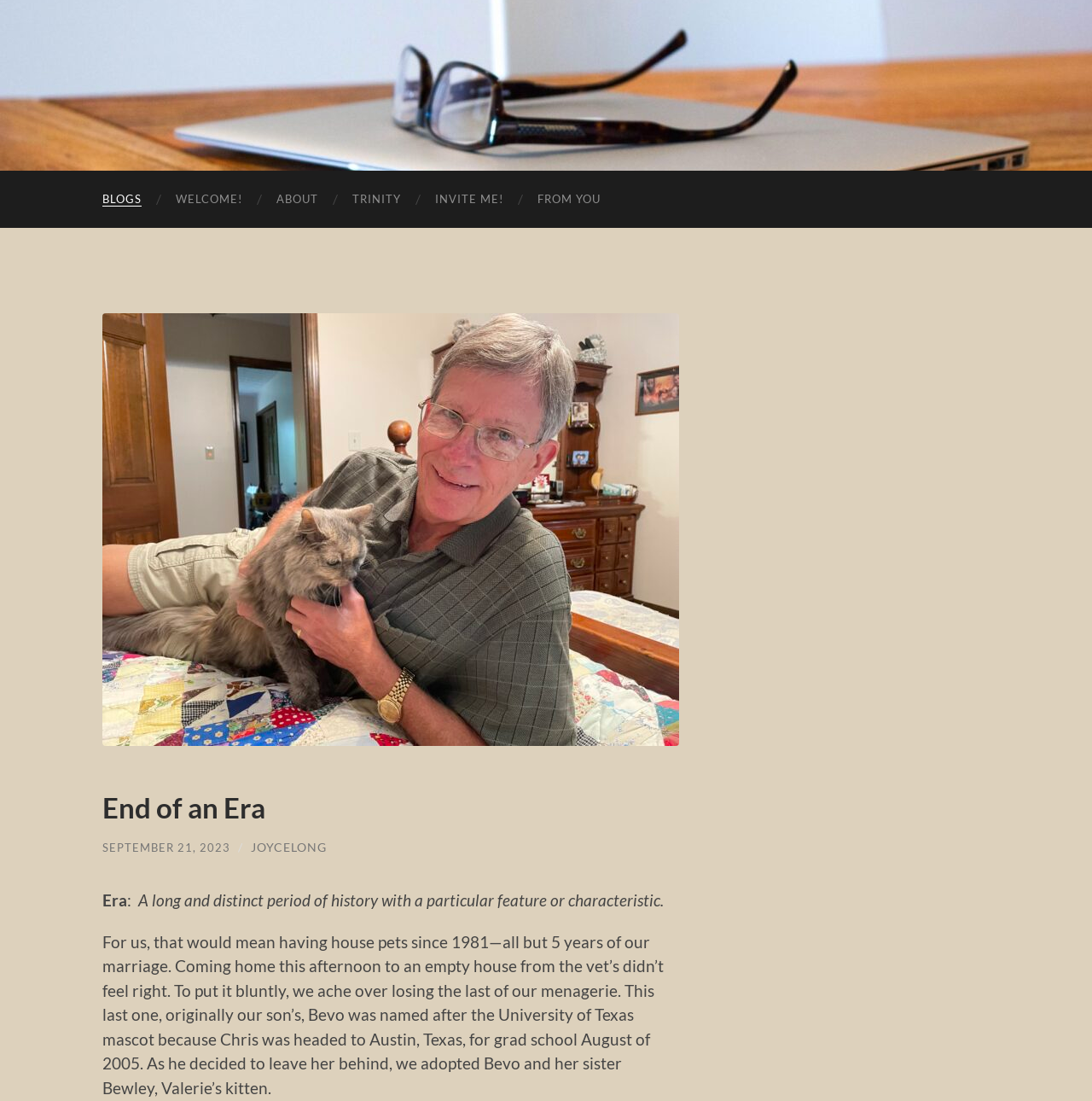Locate the bounding box coordinates of the clickable element to fulfill the following instruction: "Visit the page of JOYCELONG". Provide the coordinates as four float numbers between 0 and 1 in the format [left, top, right, bottom].

[0.233, 0.762, 0.302, 0.776]